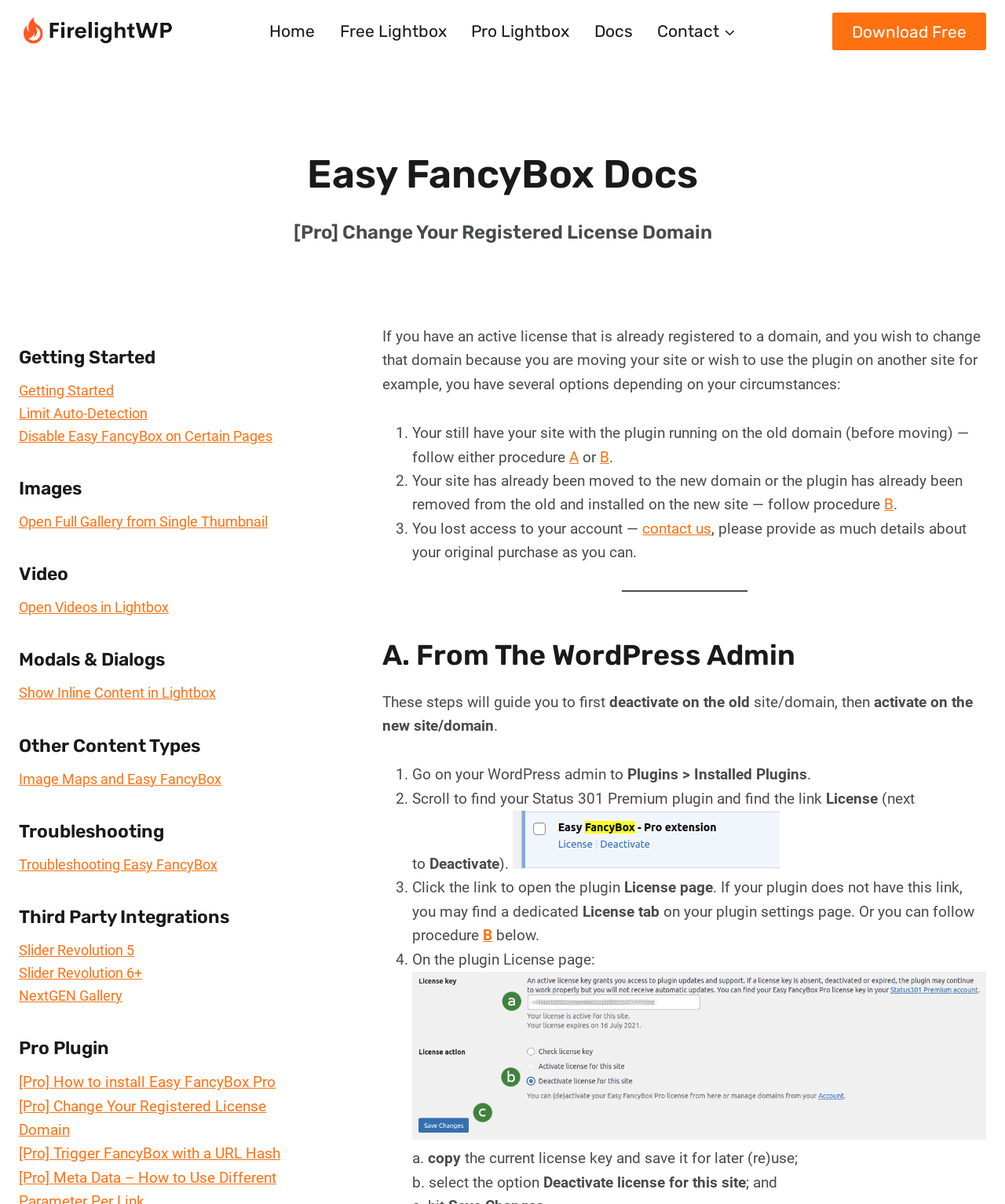Could you provide the bounding box coordinates for the portion of the screen to click to complete this instruction: "Click on the 'Contact' link"?

[0.642, 0.007, 0.744, 0.045]